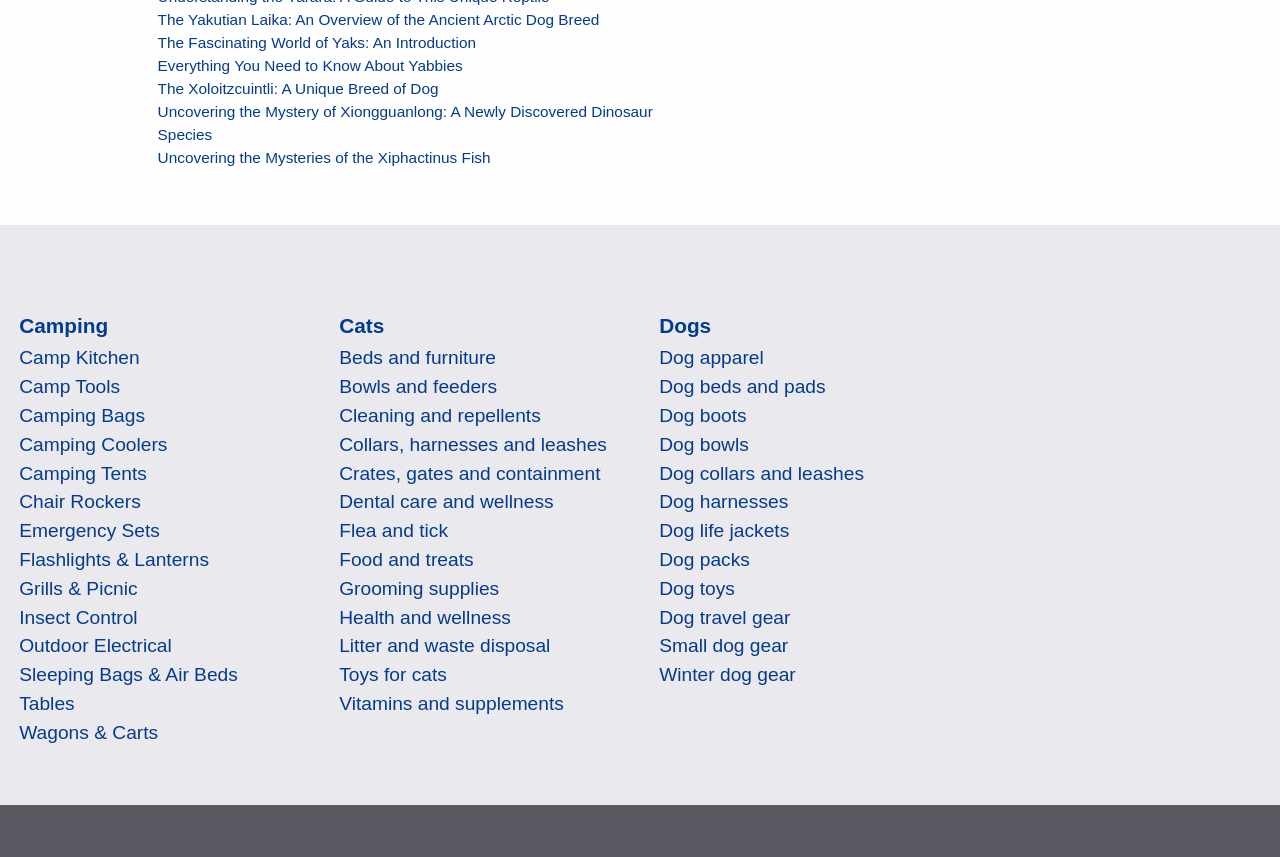Identify the bounding box coordinates of the element to click to follow this instruction: 'Sign in to your account'. Ensure the coordinates are four float values between 0 and 1, provided as [left, top, right, bottom].

None